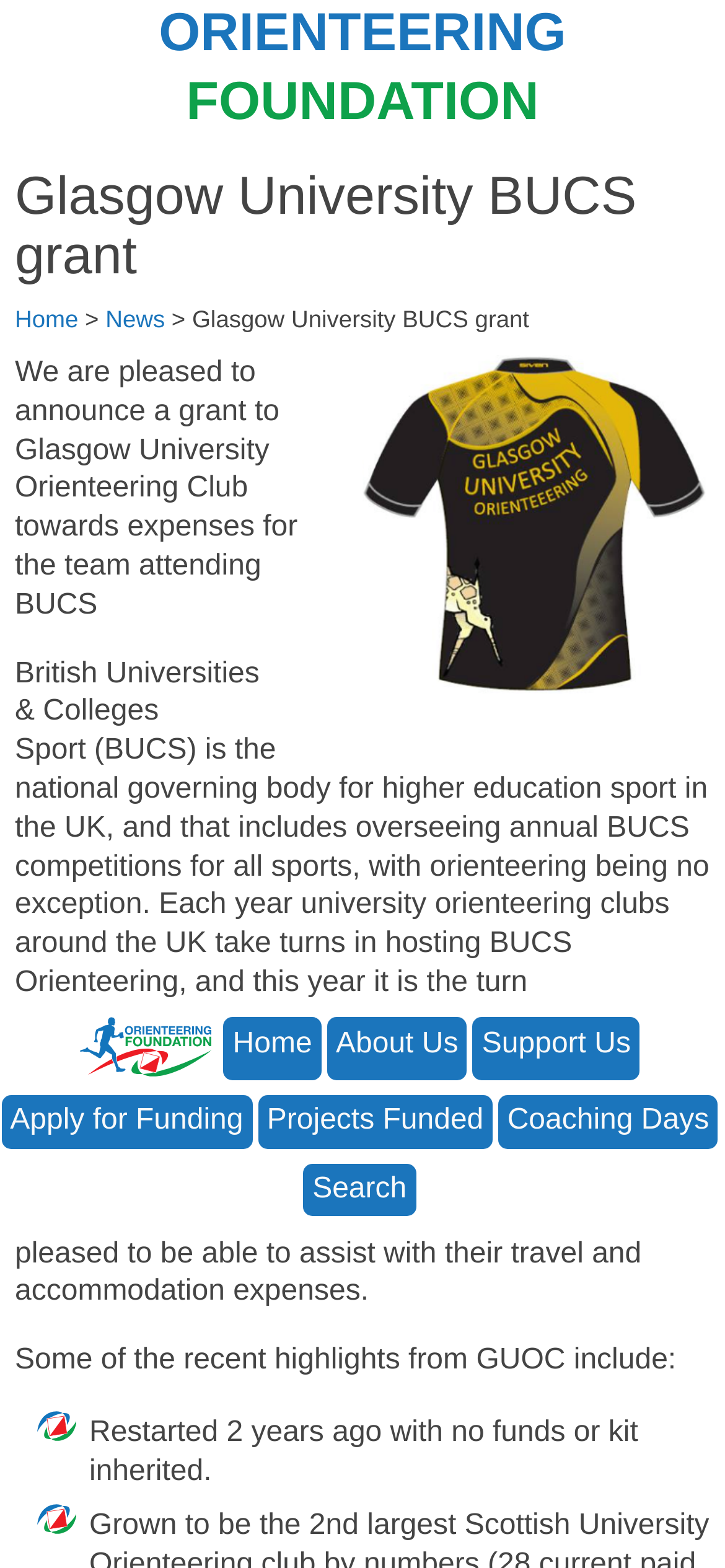Locate the bounding box coordinates of the area that needs to be clicked to fulfill the following instruction: "go to home page". The coordinates should be in the format of four float numbers between 0 and 1, namely [left, top, right, bottom].

[0.309, 0.649, 0.443, 0.689]